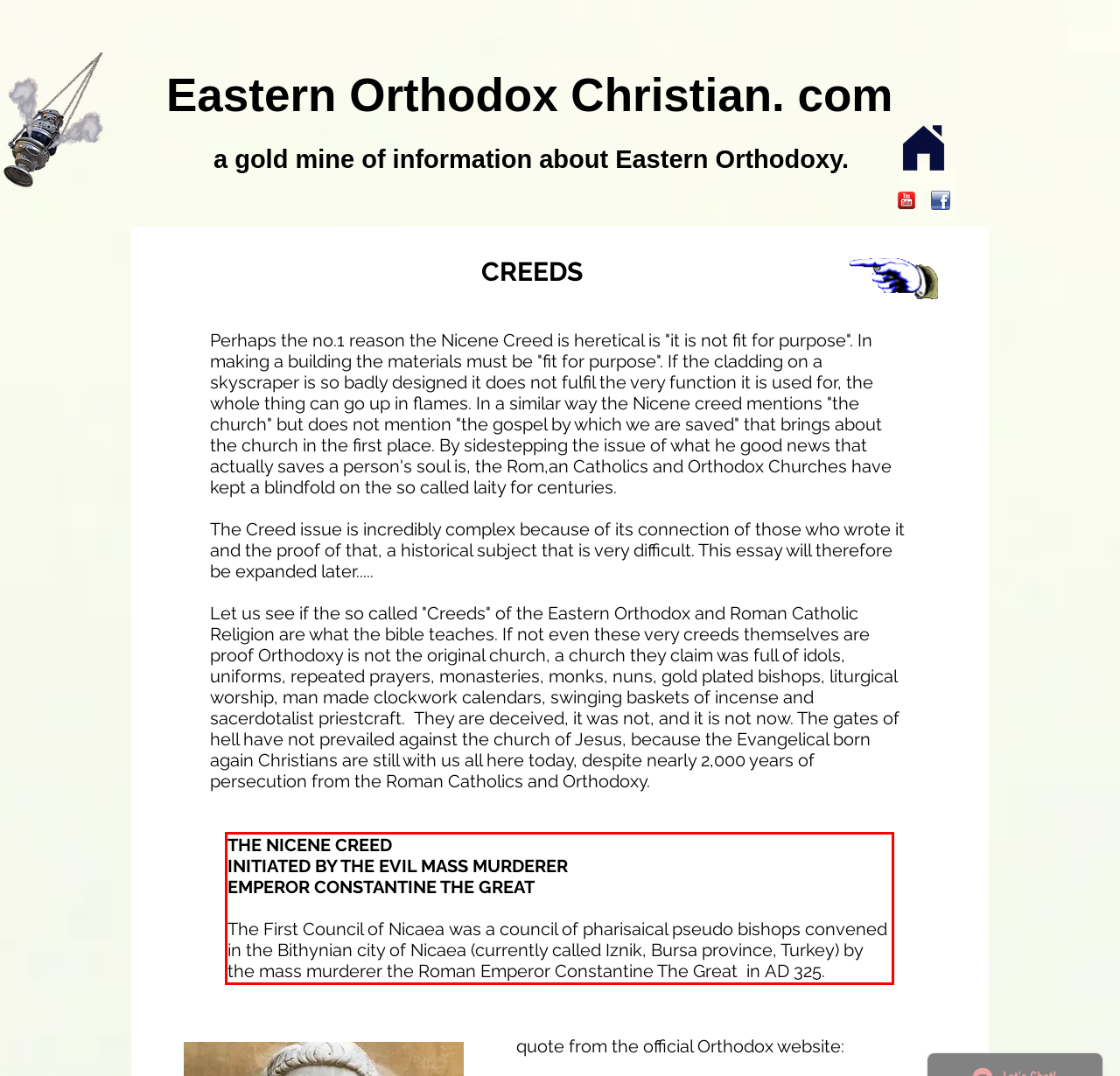Using the provided webpage screenshot, identify and read the text within the red rectangle bounding box.

THE NICENE CREED INITIATED BY THE EVIL MASS MURDERER EMPEROR CONSTANTINE THE GREAT The First Council of Nicaea was a council of pharisaical pseudo bishops convened in the Bithynian city of Nicaea (currently called Iznik, Bursa province, Turkey) by the mass murderer the Roman Emperor Constantine The Great in AD 325.